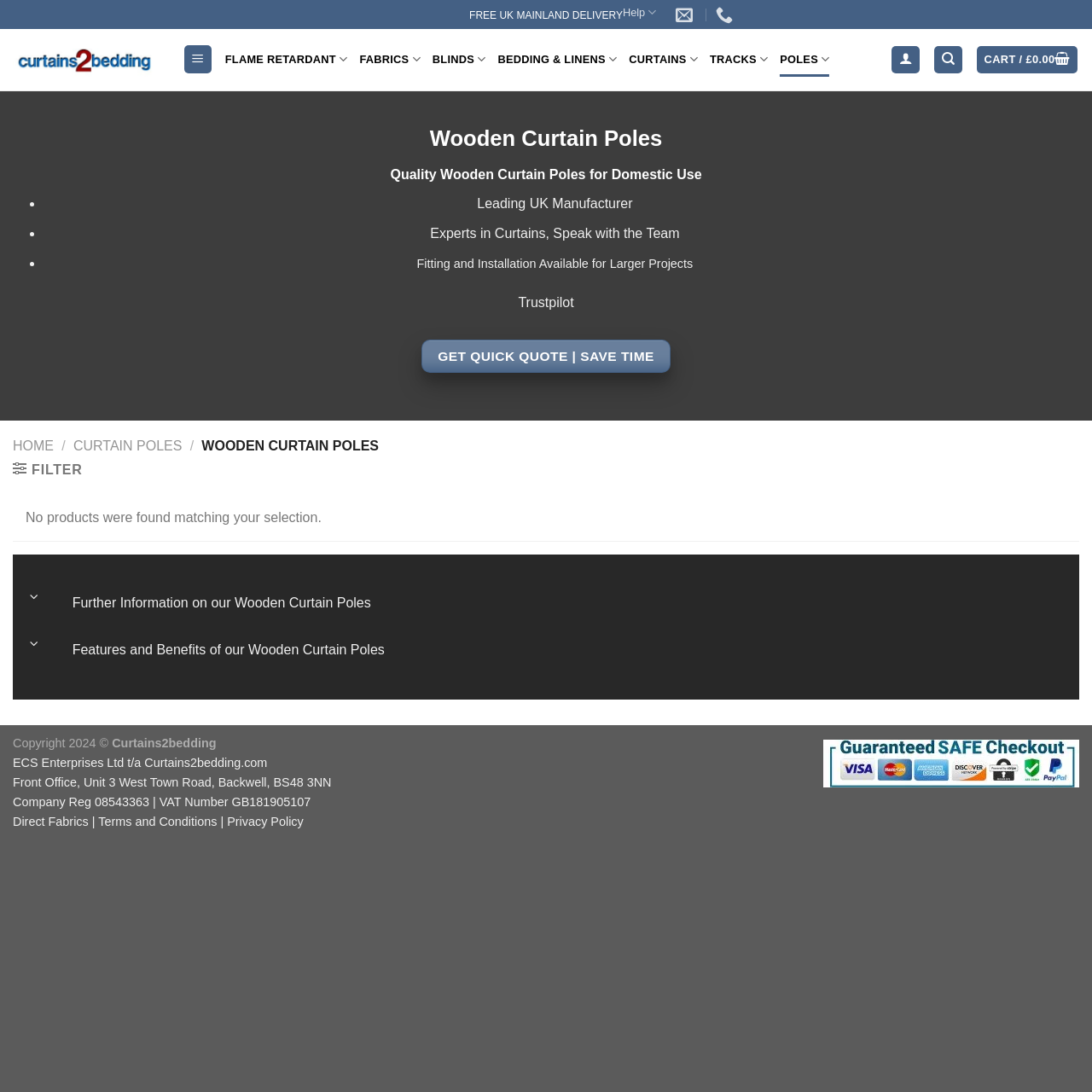Answer with a single word or phrase: 
How many accordion sections are there?

2